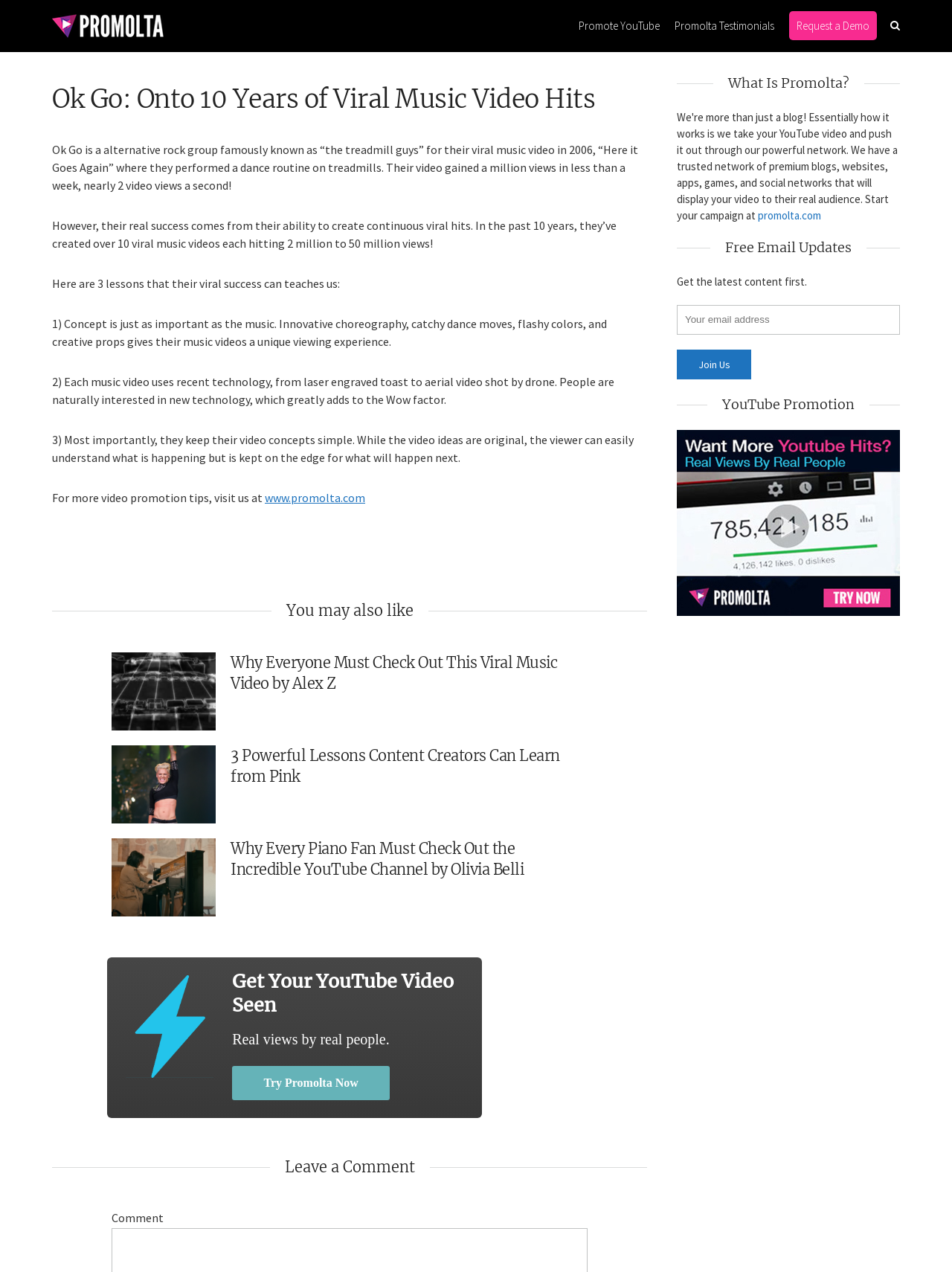What is the unique feature of Ok Go's music videos?
Provide a thorough and detailed answer to the question.

According to the article, one of the lessons that can be learned from Ok Go's viral success is that 'Concept is just as important as the music. Innovative choreography, catchy dance moves, flashy colors, and creative props gives their music videos a unique viewing experience.' This suggests that innovative choreography is a unique feature of Ok Go's music videos.